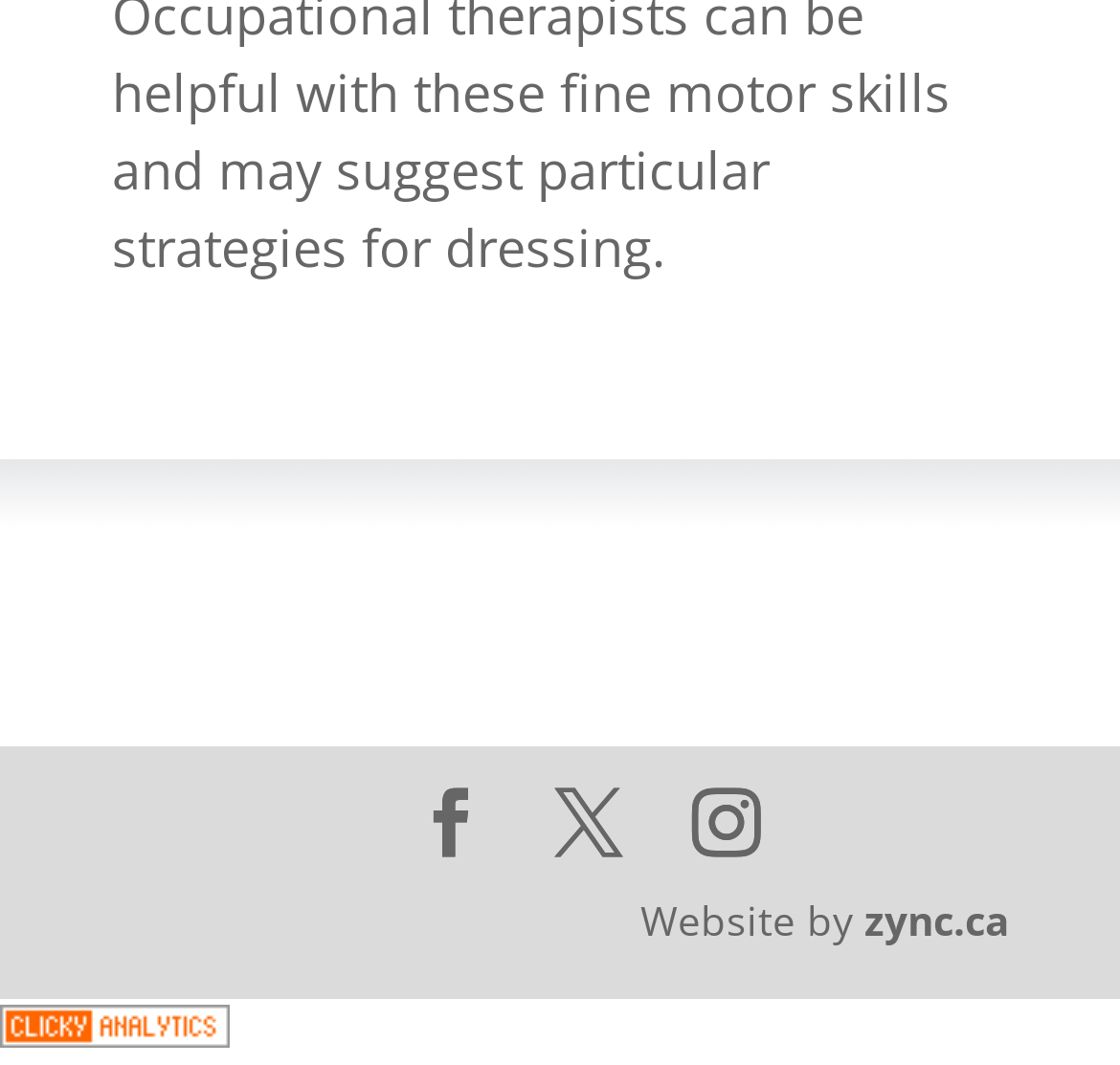How many social media links are there?
Look at the image and provide a detailed response to the question.

I counted the number of social media links at the bottom of the webpage, and there are three links with icons , , and .